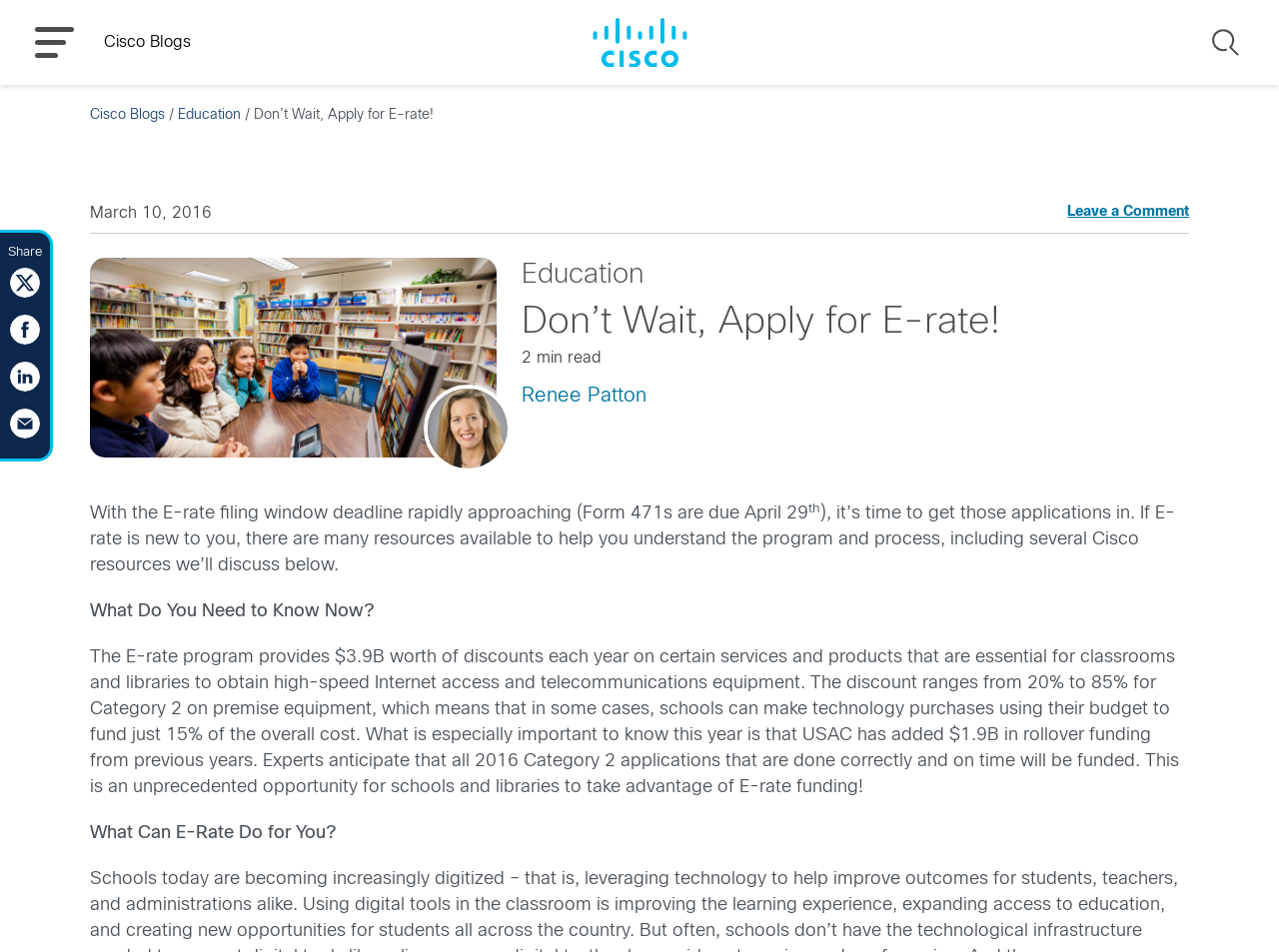Pinpoint the bounding box coordinates of the clickable element to carry out the following instruction: "Search for something."

[0.945, 0.026, 0.973, 0.063]